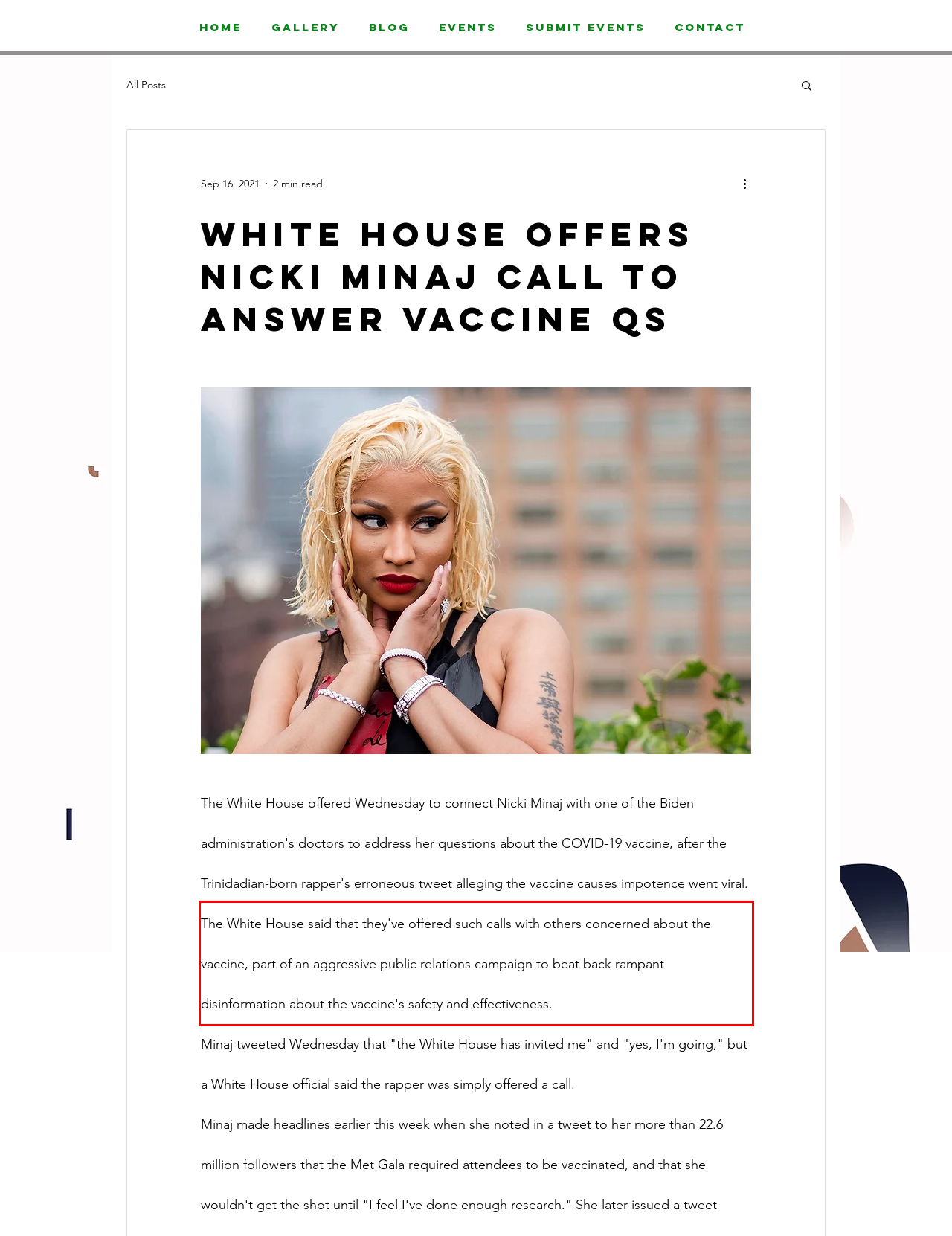Perform OCR on the text inside the red-bordered box in the provided screenshot and output the content.

The White House said that they've offered such calls with others concerned about the vaccine, part of an aggressive public relations campaign to beat back rampant disinformation about the vaccine's safety and effectiveness.